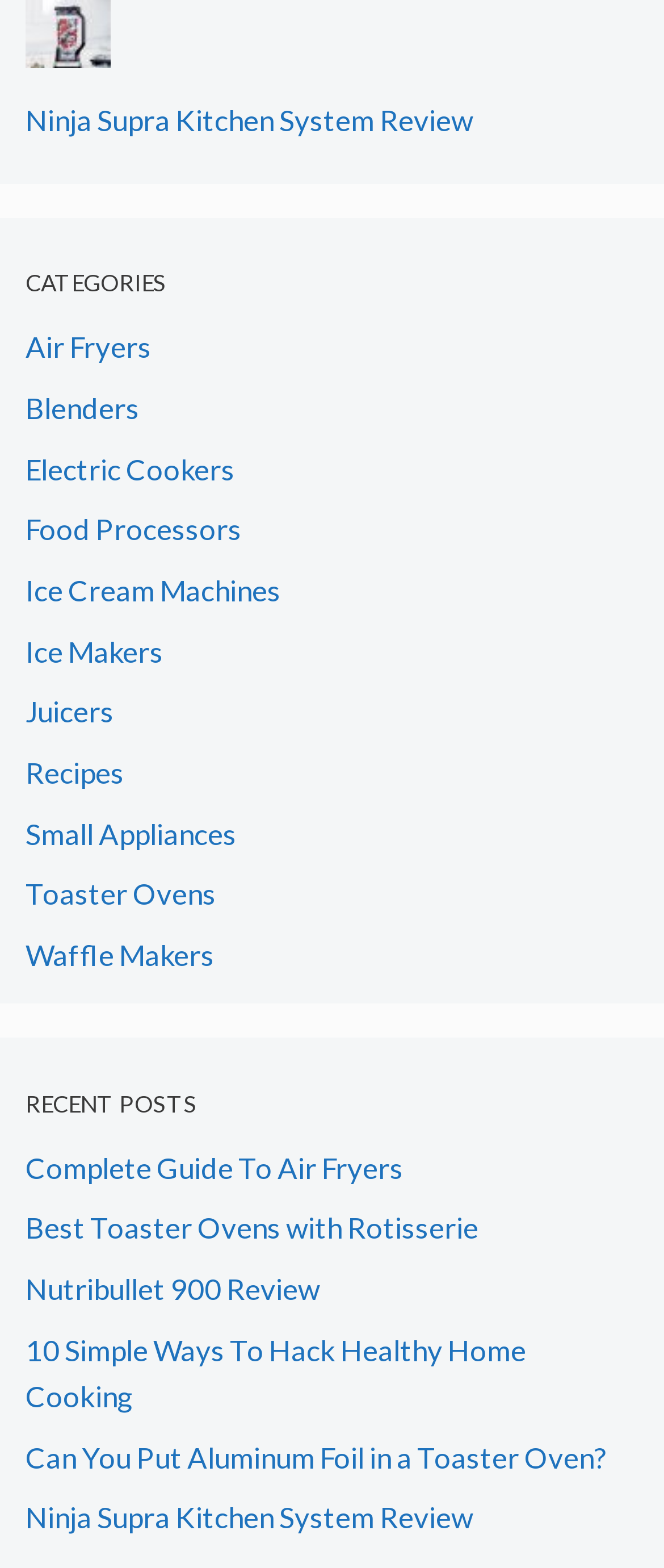Find the bounding box coordinates of the element to click in order to complete the given instruction: "Click on the 'Air Fryers' category."

[0.038, 0.21, 0.228, 0.233]